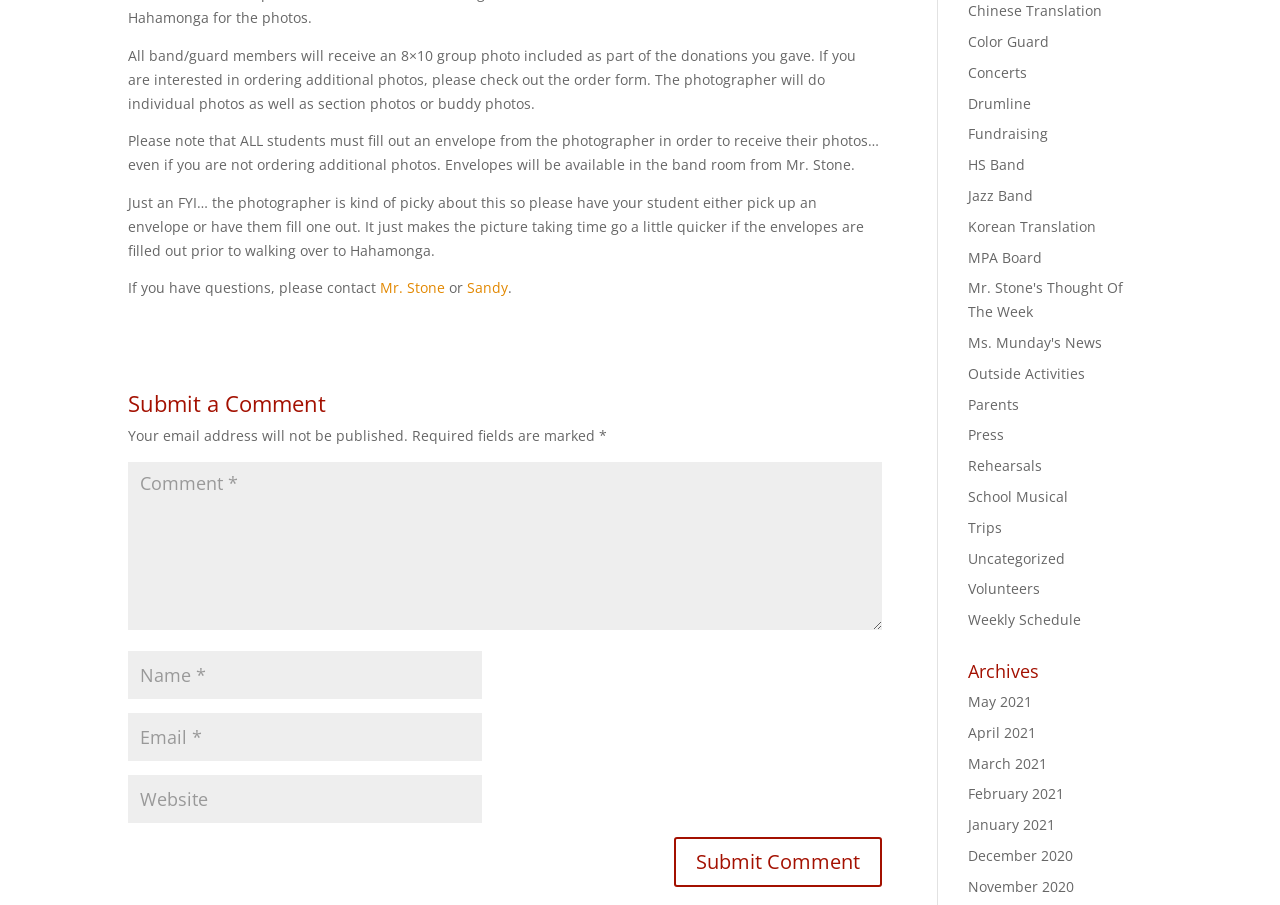Find the bounding box coordinates for the UI element that matches this description: "Sandy".

[0.365, 0.308, 0.397, 0.329]